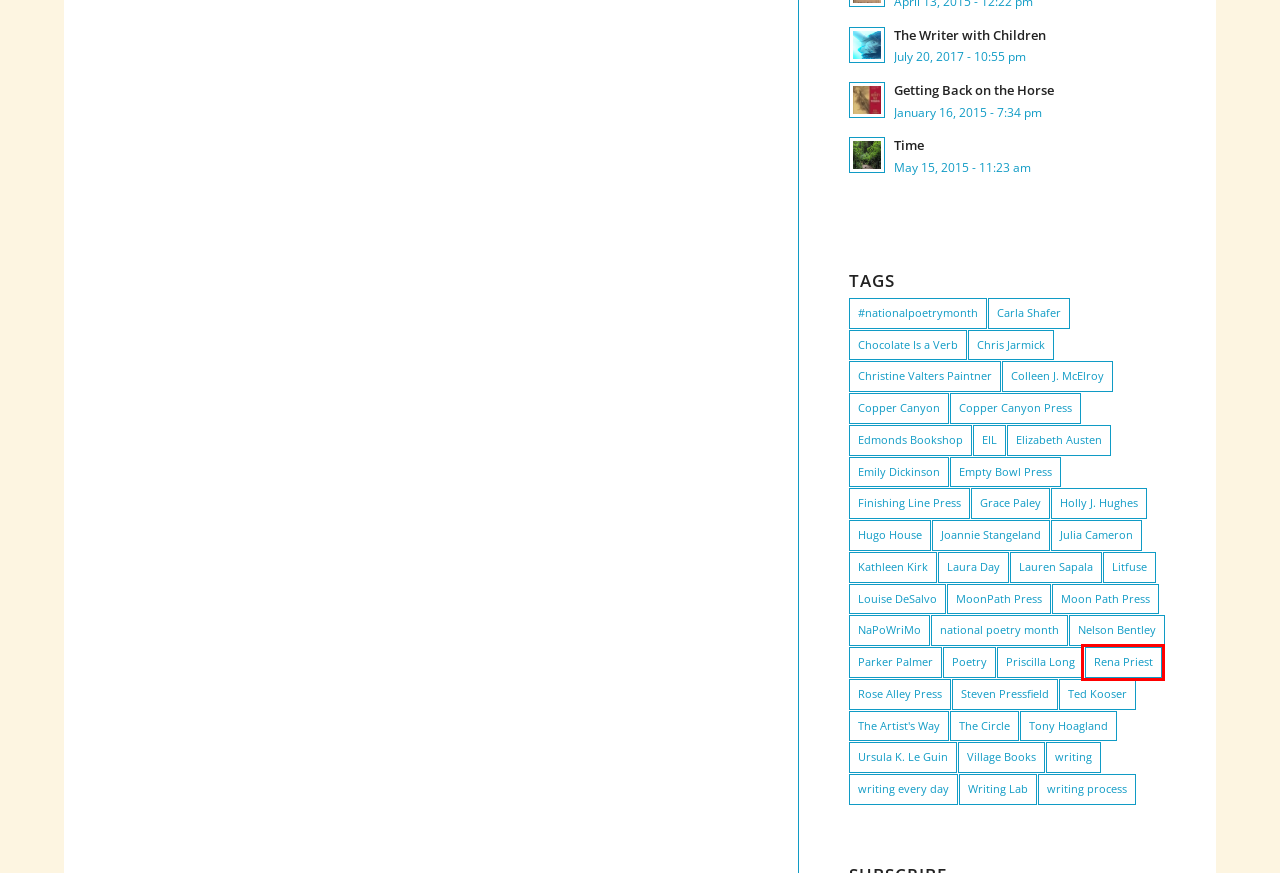You have a screenshot of a webpage with a red bounding box around a UI element. Determine which webpage description best matches the new webpage that results from clicking the element in the bounding box. Here are the candidates:
A. Rose Alley Press | Bethany Reid
B. Rena Priest | Bethany Reid
C. Edmonds Bookshop | Bethany Reid
D. NaPoWriMo | Bethany Reid
E. The Writer with Children | Bethany Reid
F. Nelson Bentley | Bethany Reid
G. #nationalpoetrymonth | Bethany Reid
H. Chocolate Is a Verb | Bethany Reid

B